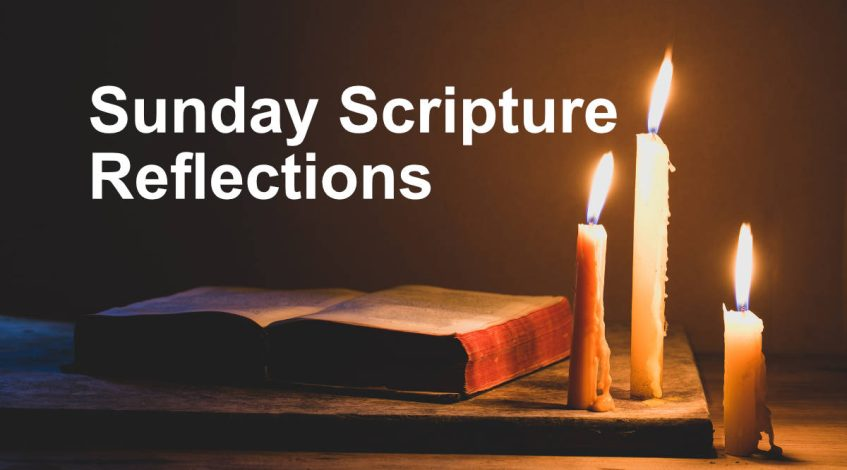Give a thorough caption for the picture.

The image features an open Bible resting on a wooden surface, symbolizing a moment of reflection and spirituality. Accompanying the book are three lit candles, their warm flames casting a gentle glow, suggesting an atmosphere of contemplation and reverence. This scene evokes the theme of "Sunday Scripture Reflections," inviting viewers to engage with scripture in a peaceful setting, emphasizing the importance of faith and personal connection through reading and reflection. The serene lighting and natural textures of the elements create a tranquil ambiance perfect for introspection.